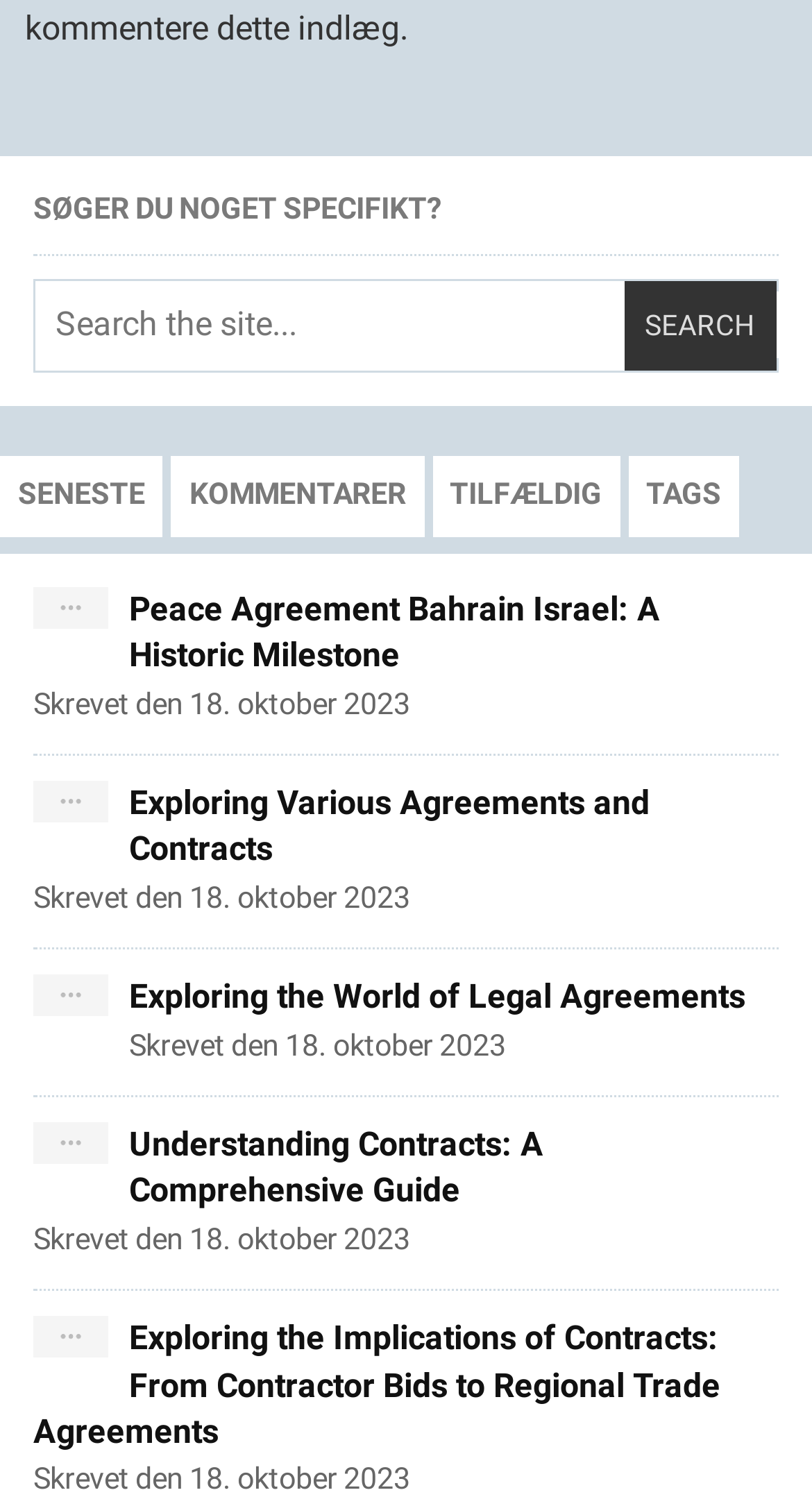Based on the element description name="s" placeholder="Search the site...", identify the bounding box coordinates for the UI element. The coordinates should be in the format (top-left x, top-left y, bottom-right x, bottom-right y) and within the 0 to 1 range.

[0.056, 0.195, 0.96, 0.24]